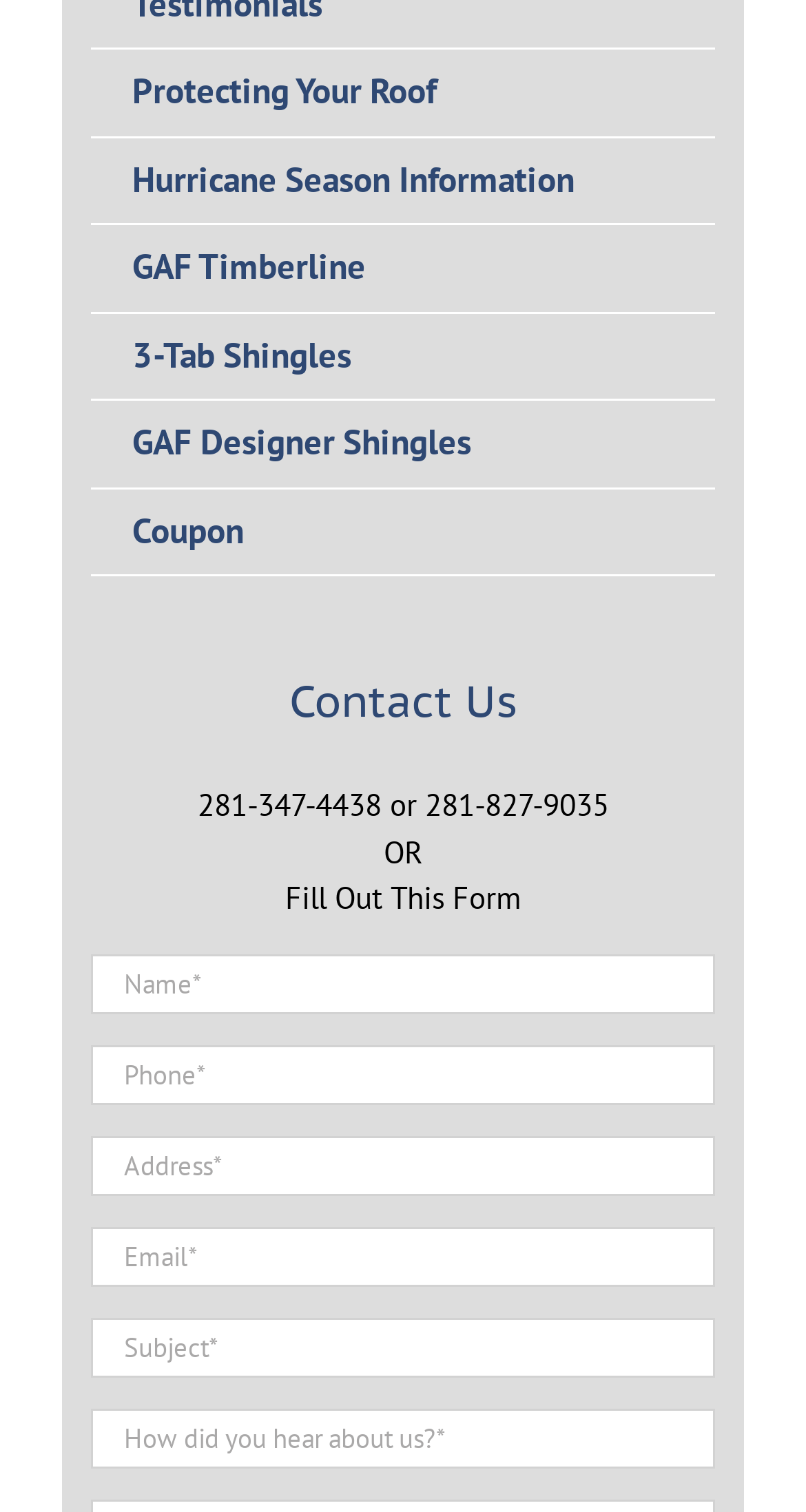Identify the bounding box coordinates of the element that should be clicked to fulfill this task: "Click on 'Protecting Your Roof'". The coordinates should be provided as four float numbers between 0 and 1, i.e., [left, top, right, bottom].

[0.113, 0.033, 0.887, 0.092]